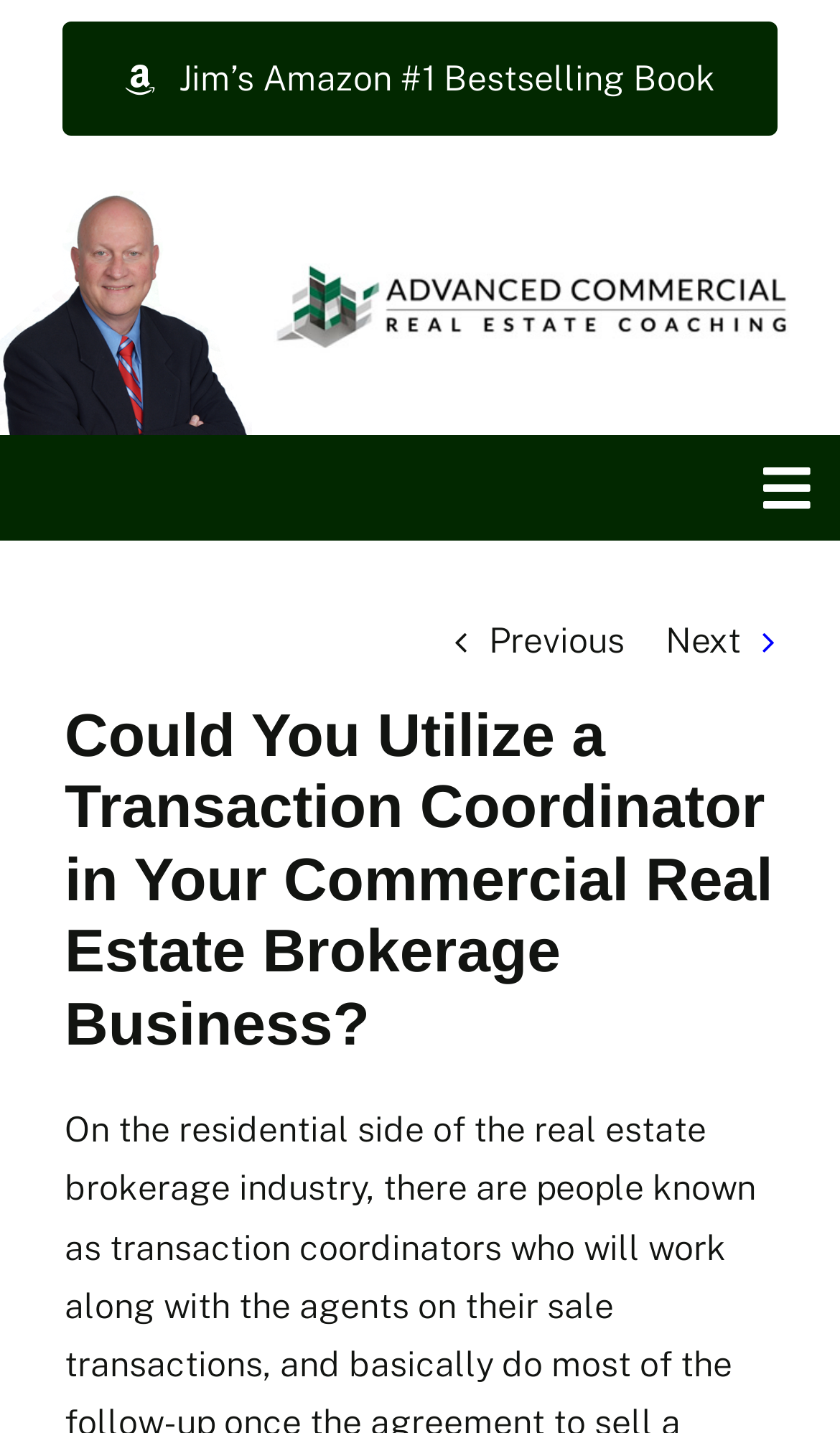Specify the bounding box coordinates of the area that needs to be clicked to achieve the following instruction: "Click on 'CONTACT US'".

None